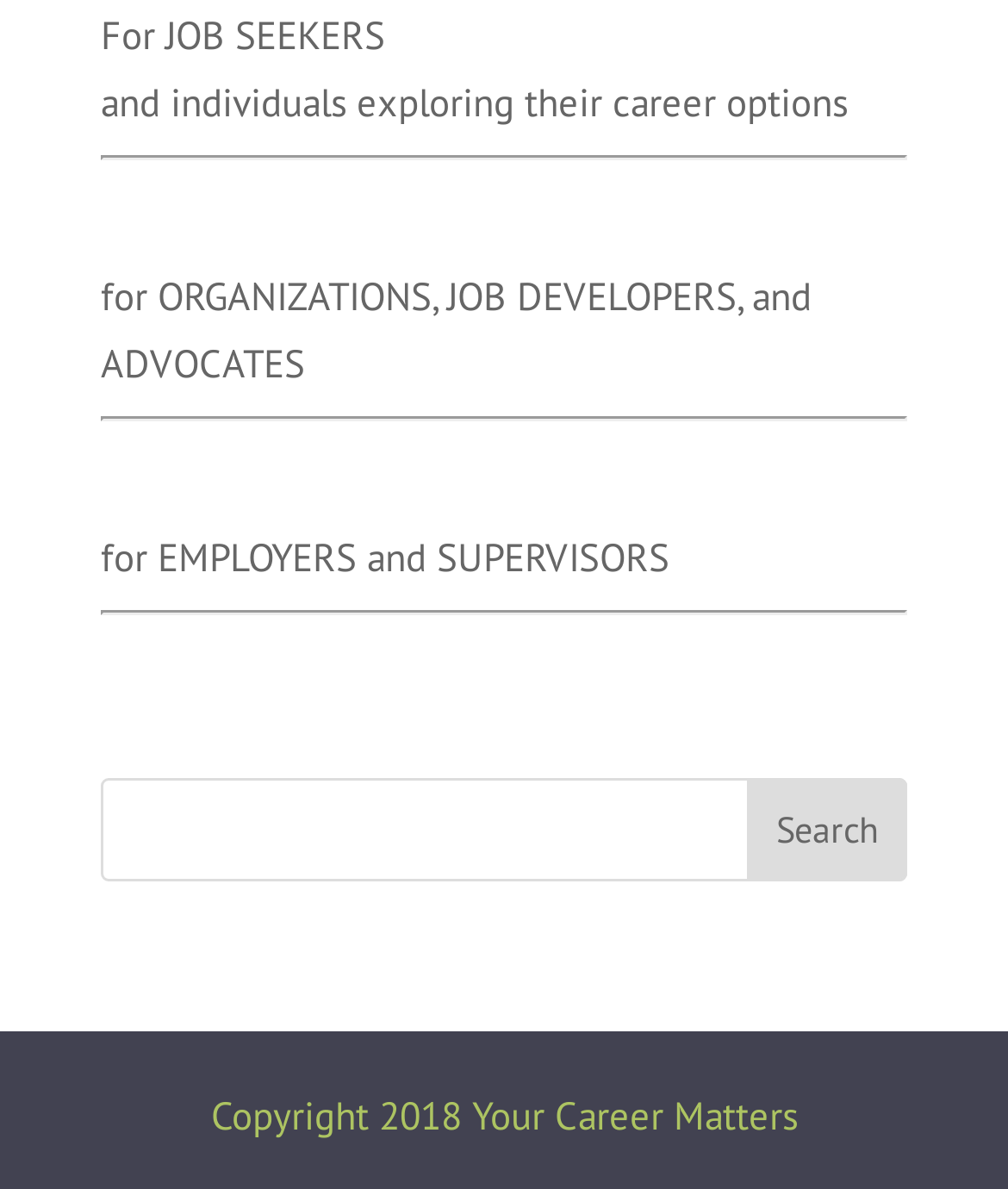Locate the bounding box of the UI element described in the following text: "for EMPLOYERS and SUPERVISORS".

[0.1, 0.448, 0.9, 0.582]